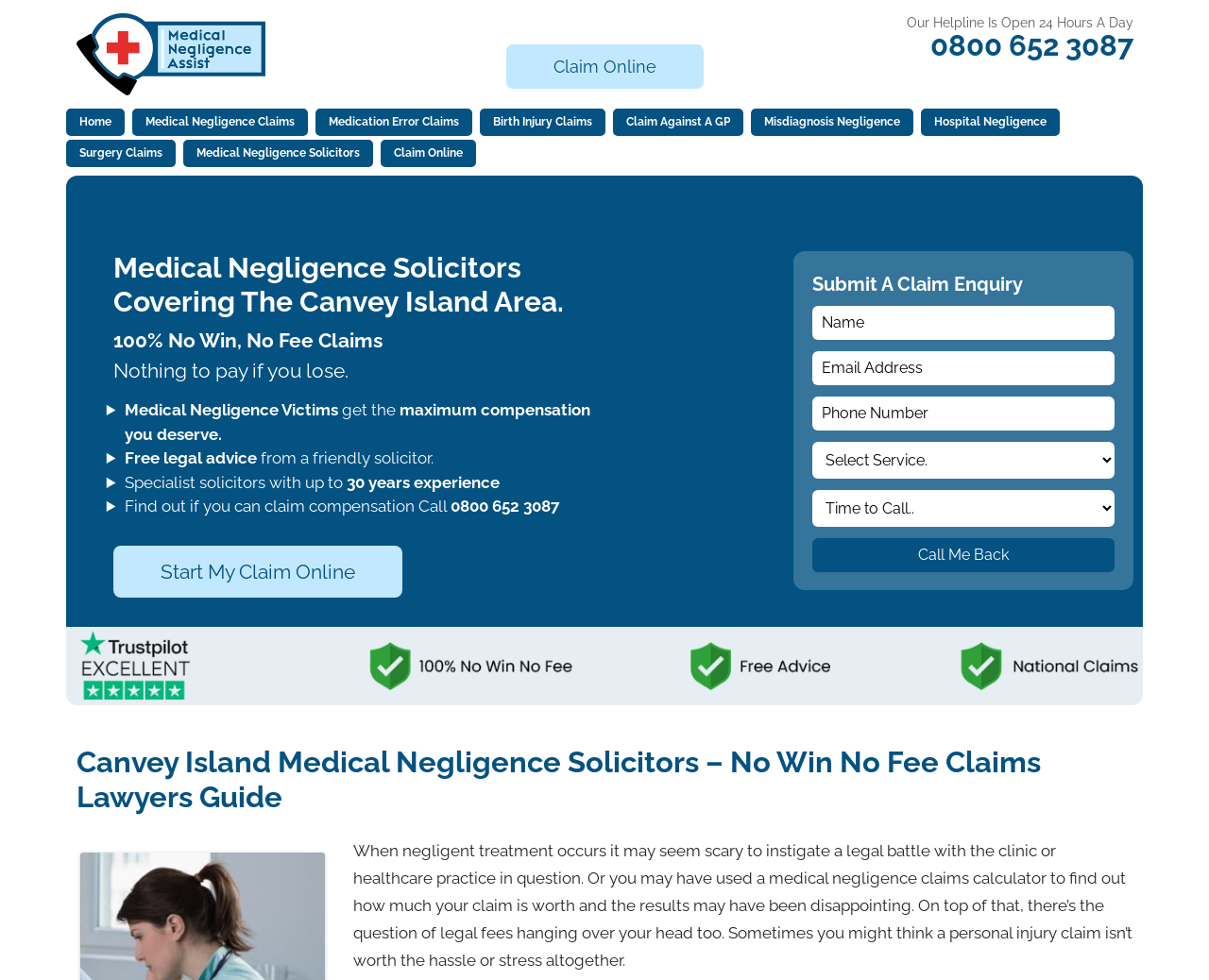Please determine the bounding box coordinates of the area that needs to be clicked to complete this task: 'Start my claim online'. The coordinates must be four float numbers between 0 and 1, formatted as [left, top, right, bottom].

[0.094, 0.556, 0.333, 0.61]